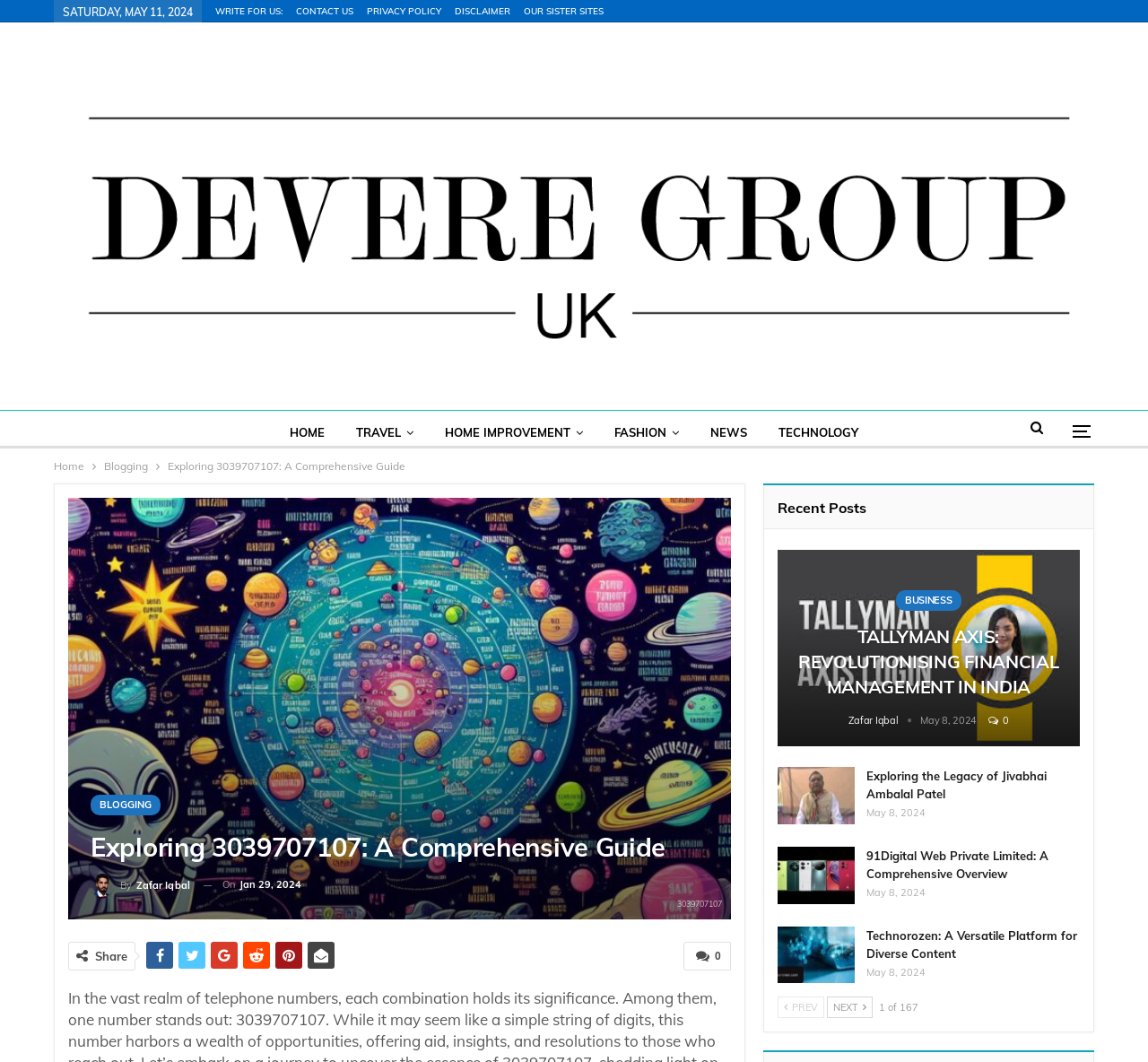Please identify the bounding box coordinates of the element's region that needs to be clicked to fulfill the following instruction: "Read 'Exploring 3039707107: A Comprehensive Guide'". The bounding box coordinates should consist of four float numbers between 0 and 1, i.e., [left, top, right, bottom].

[0.146, 0.433, 0.353, 0.445]